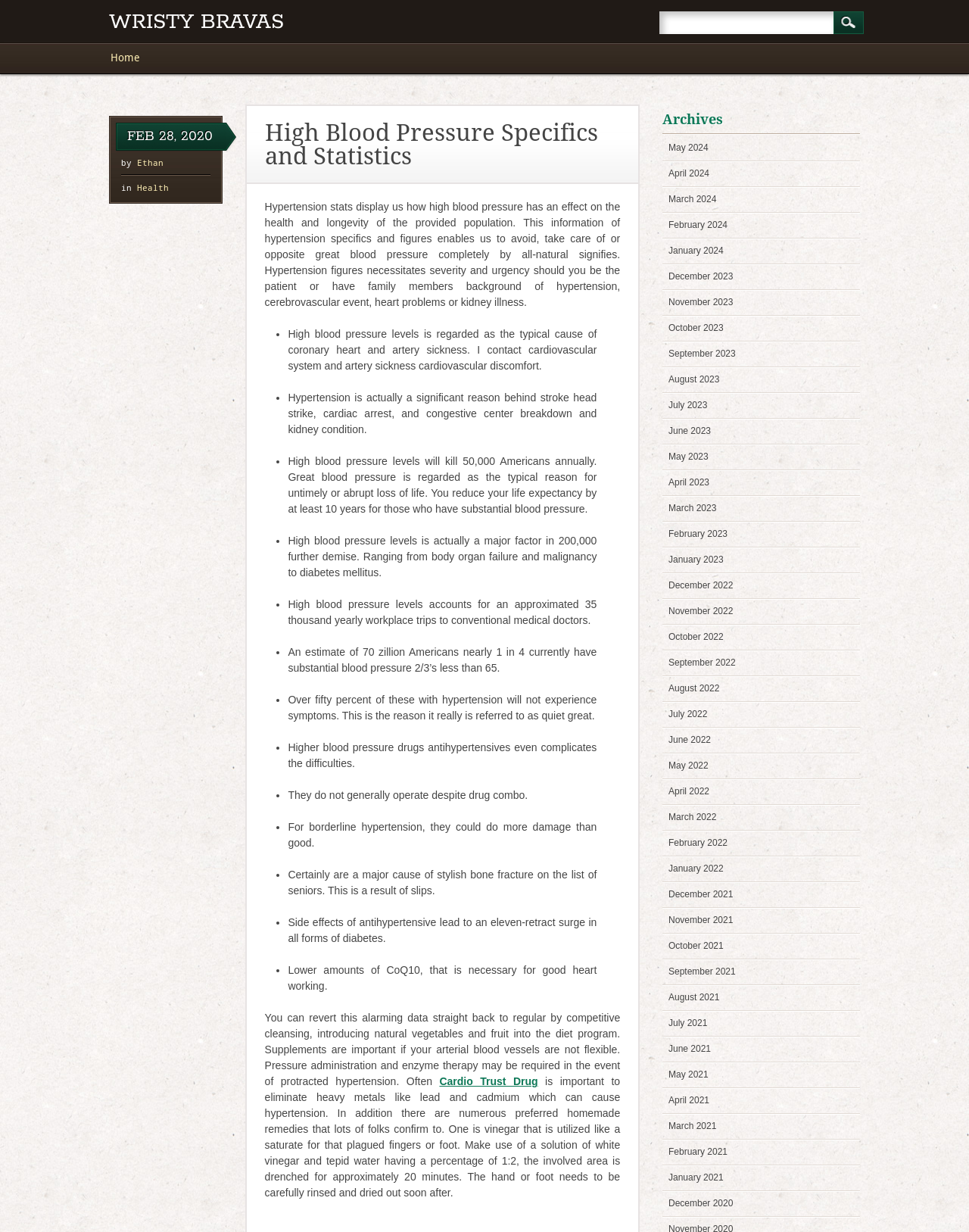Using the image as a reference, answer the following question in as much detail as possible:
What is the main topic of this webpage?

Based on the webpage content, the main topic is high blood pressure, which is evident from the heading 'High Blood Pressure Specifics and Statistics' and the various statistics and facts provided about hypertension.